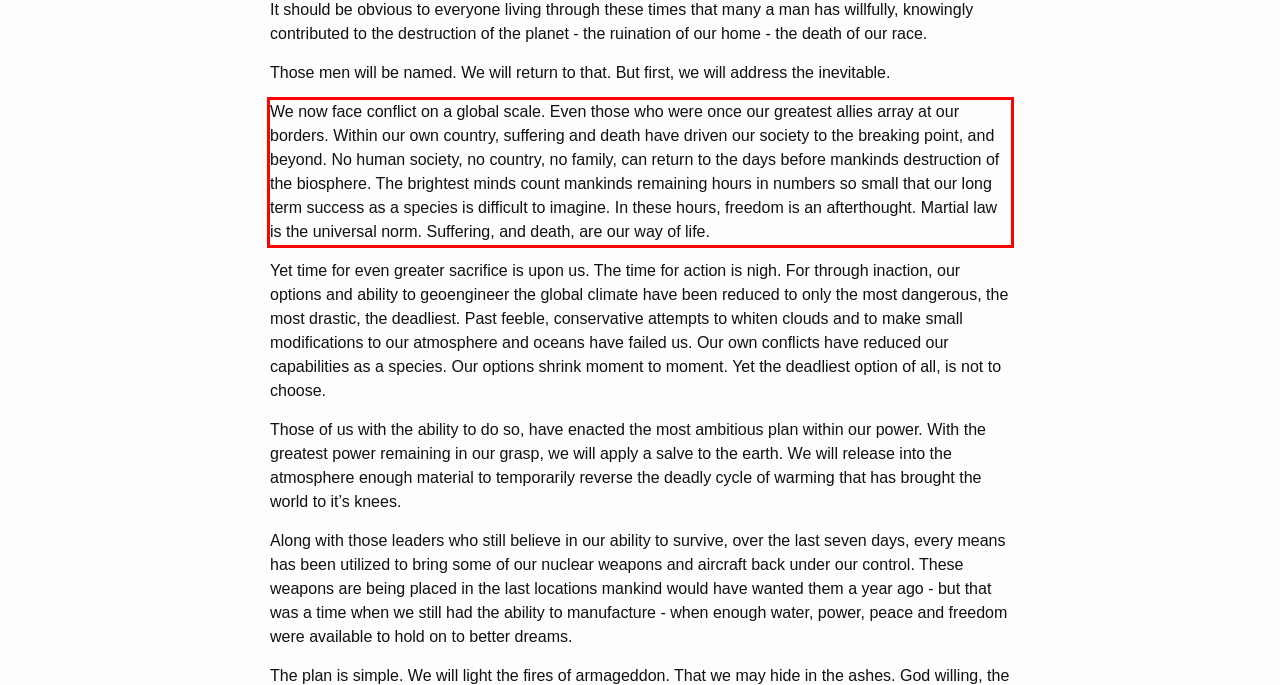Identify the red bounding box in the webpage screenshot and perform OCR to generate the text content enclosed.

We now face conflict on a global scale. Even those who were once our greatest allies array at our borders. Within our own country, suffering and death have driven our society to the breaking point, and beyond. No human society, no country, no family, can return to the days before mankinds destruction of the biosphere. The brightest minds count mankinds remaining hours in numbers so small that our long term success as a species is difficult to imagine. In these hours, freedom is an afterthought. Martial law is the universal norm. Suffering, and death, are our way of life.